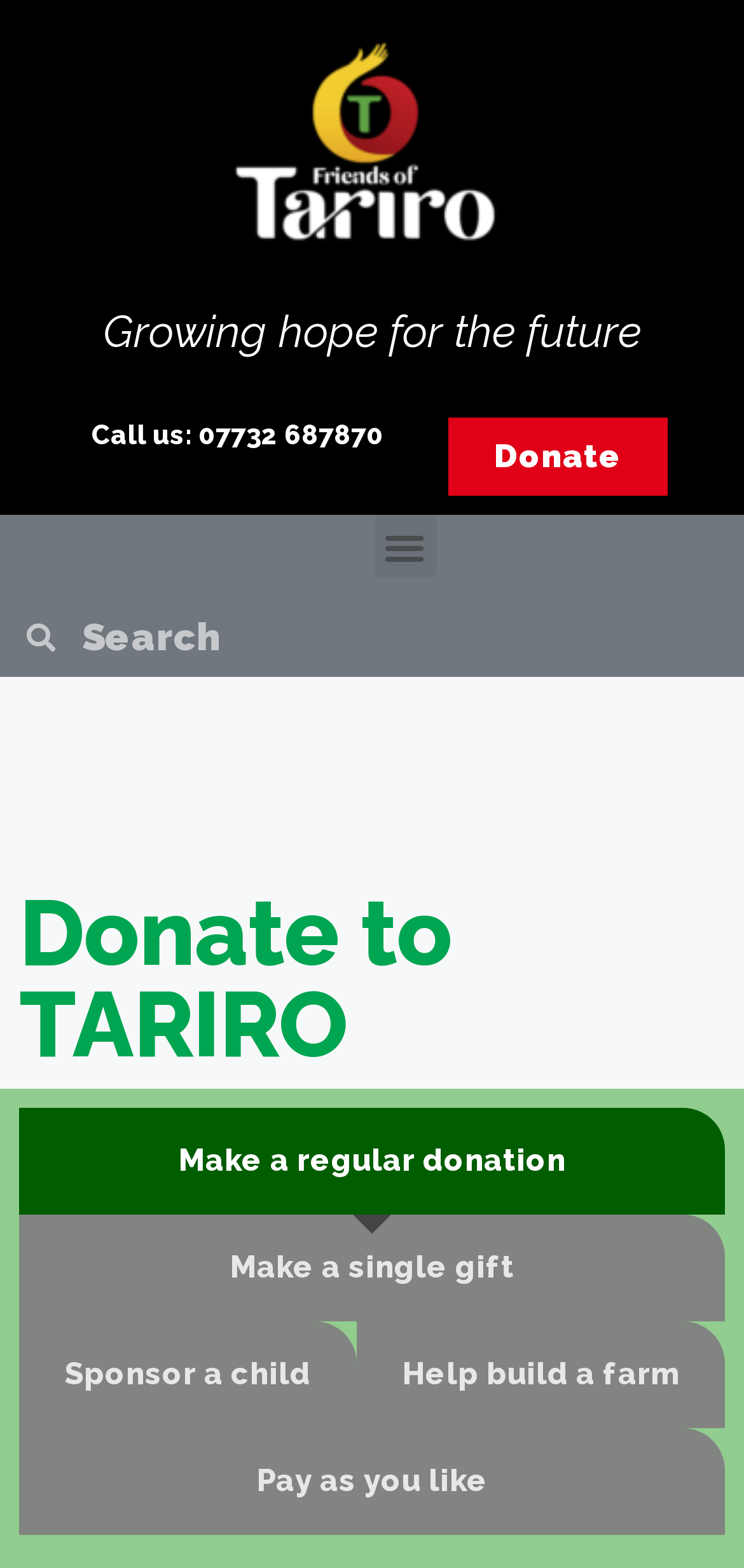Is the menu toggle expanded?
With the help of the image, please provide a detailed response to the question.

I checked the button element with the text 'Menu Toggle' and saw that its 'expanded' property is set to False, indicating that it is not expanded.